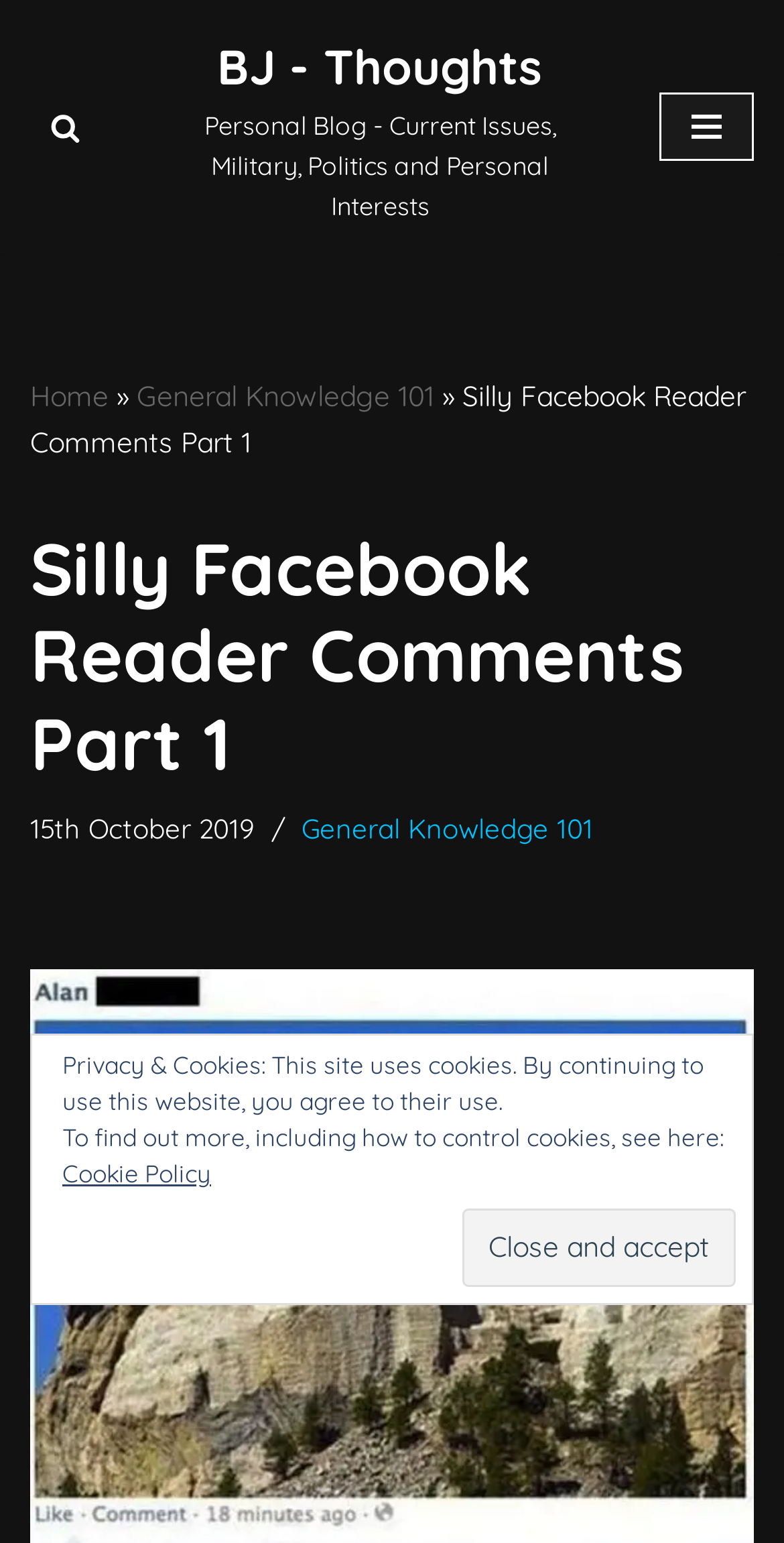Please analyze the image and provide a thorough answer to the question:
What is the date of the post?

The date of the post can be found in the time element on the webpage, which displays the date '15th October 2019'.